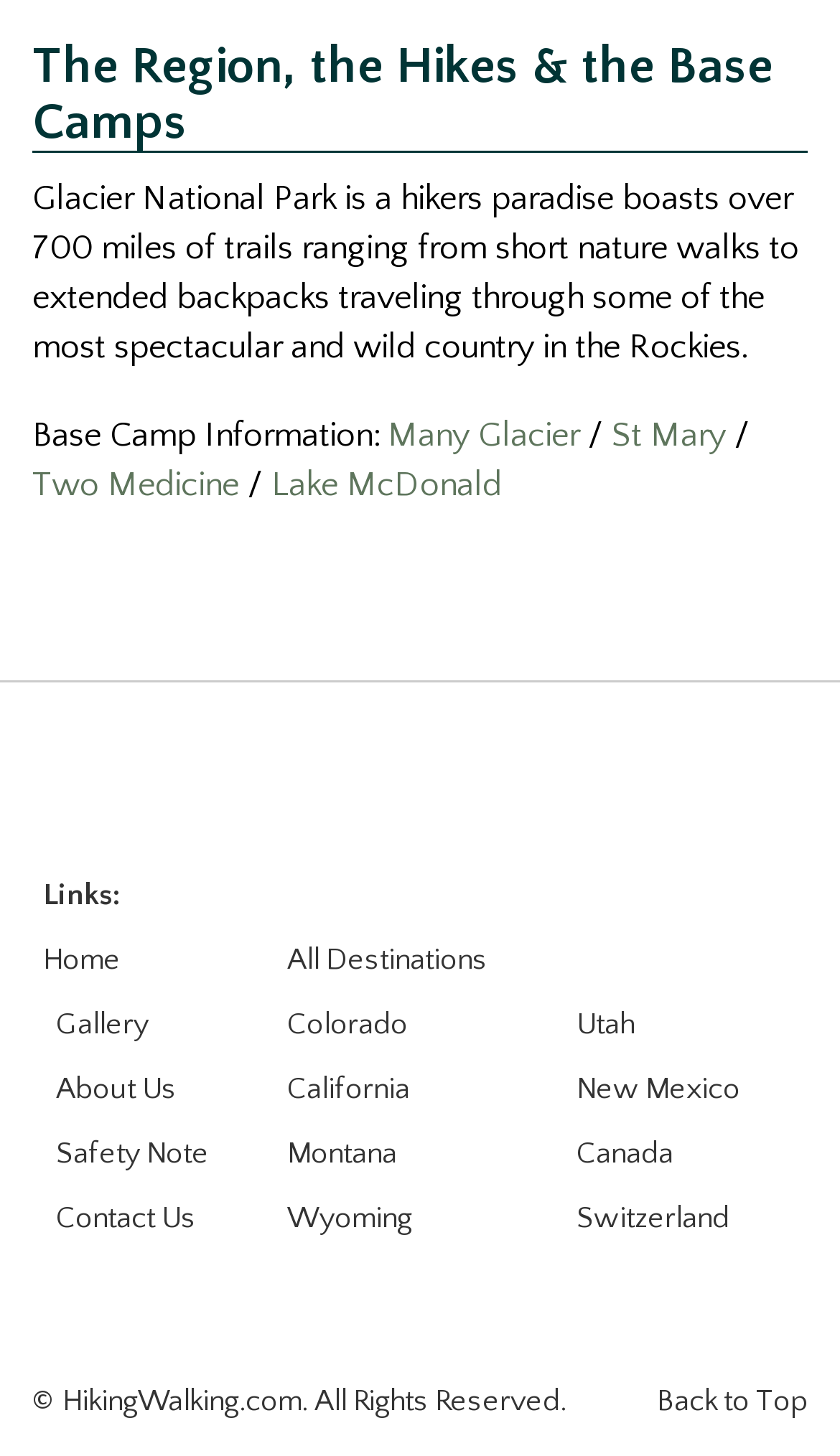Please determine the bounding box coordinates of the area that needs to be clicked to complete this task: 'Go to 'About Us' page'. The coordinates must be four float numbers between 0 and 1, formatted as [left, top, right, bottom].

[0.067, 0.737, 0.21, 0.761]